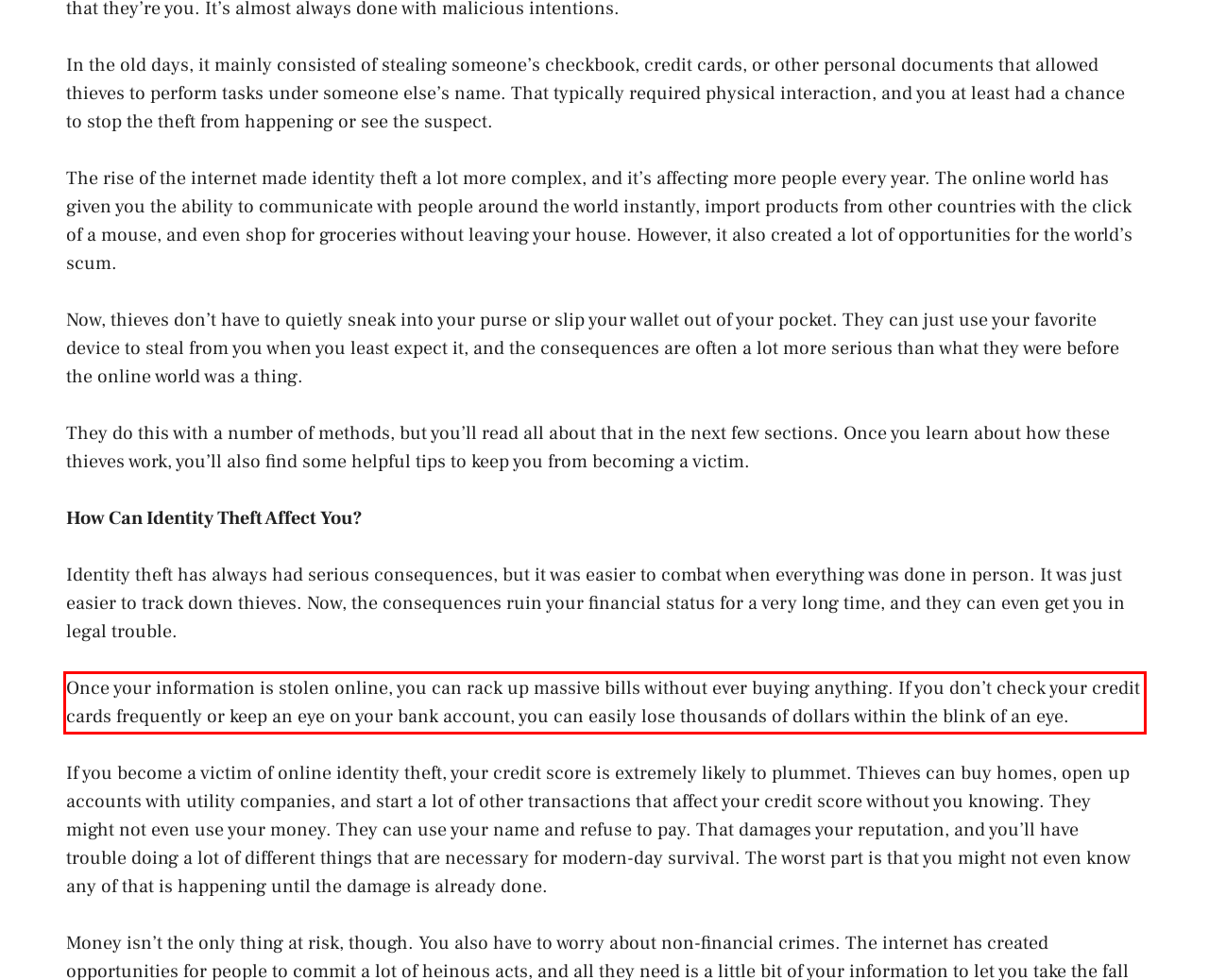Please identify the text within the red rectangular bounding box in the provided webpage screenshot.

Once your information is stolen online, you can rack up massive bills without ever buying anything. If you don’t check your credit cards frequently or keep an eye on your bank account, you can easily lose thousands of dollars within the blink of an eye.